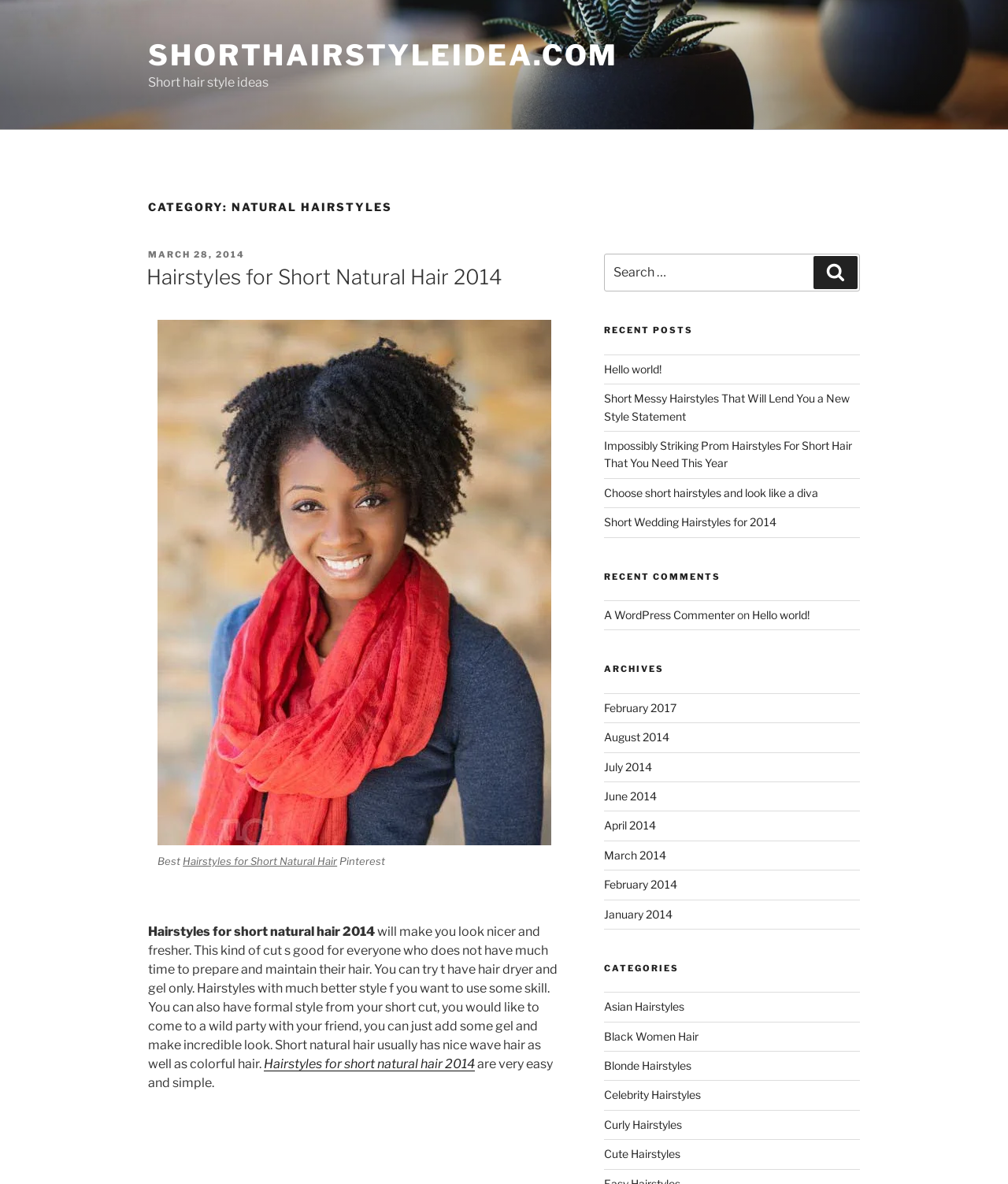Could you please study the image and provide a detailed answer to the question:
What is the category of the hairstyles?

The category of the hairstyles can be determined by looking at the heading 'CATEGORY: NATURAL HAIRSTYLES' on the webpage, which indicates that the hairstyles featured on this webpage are related to natural hairstyles.